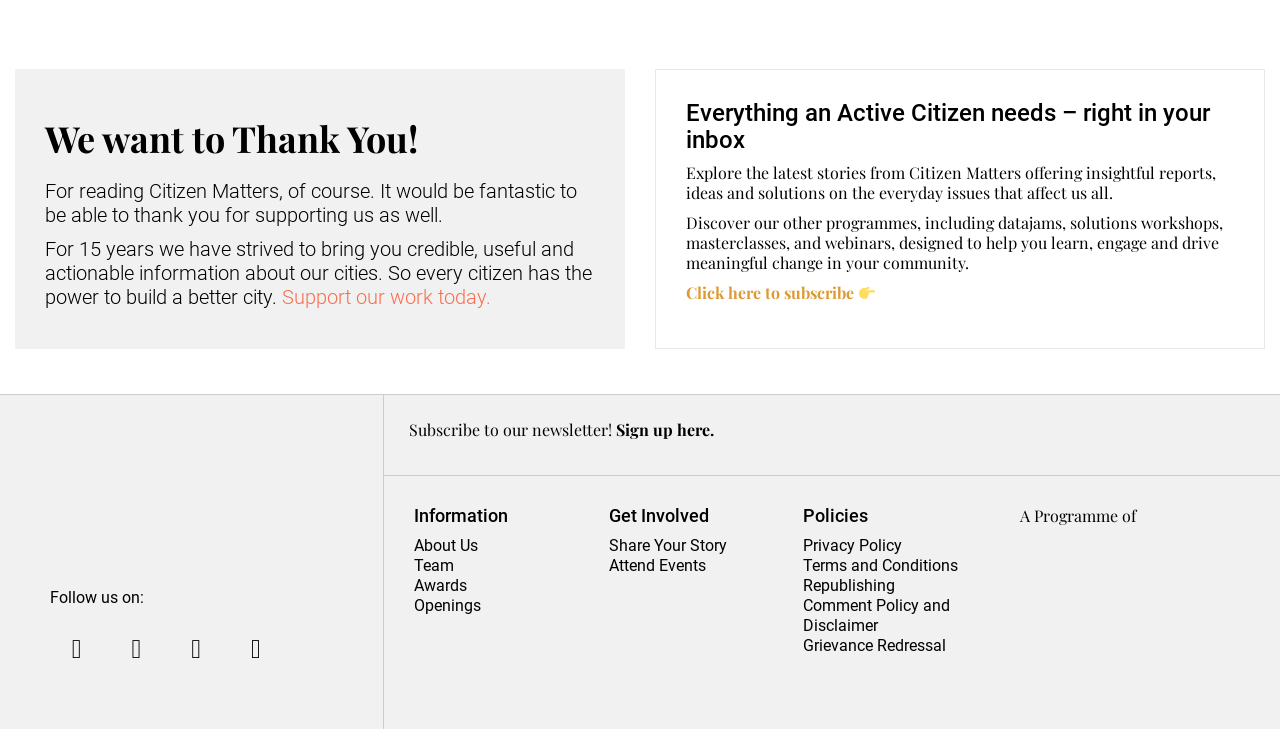Highlight the bounding box of the UI element that corresponds to this description: "Republishing".

[0.627, 0.79, 0.699, 0.816]